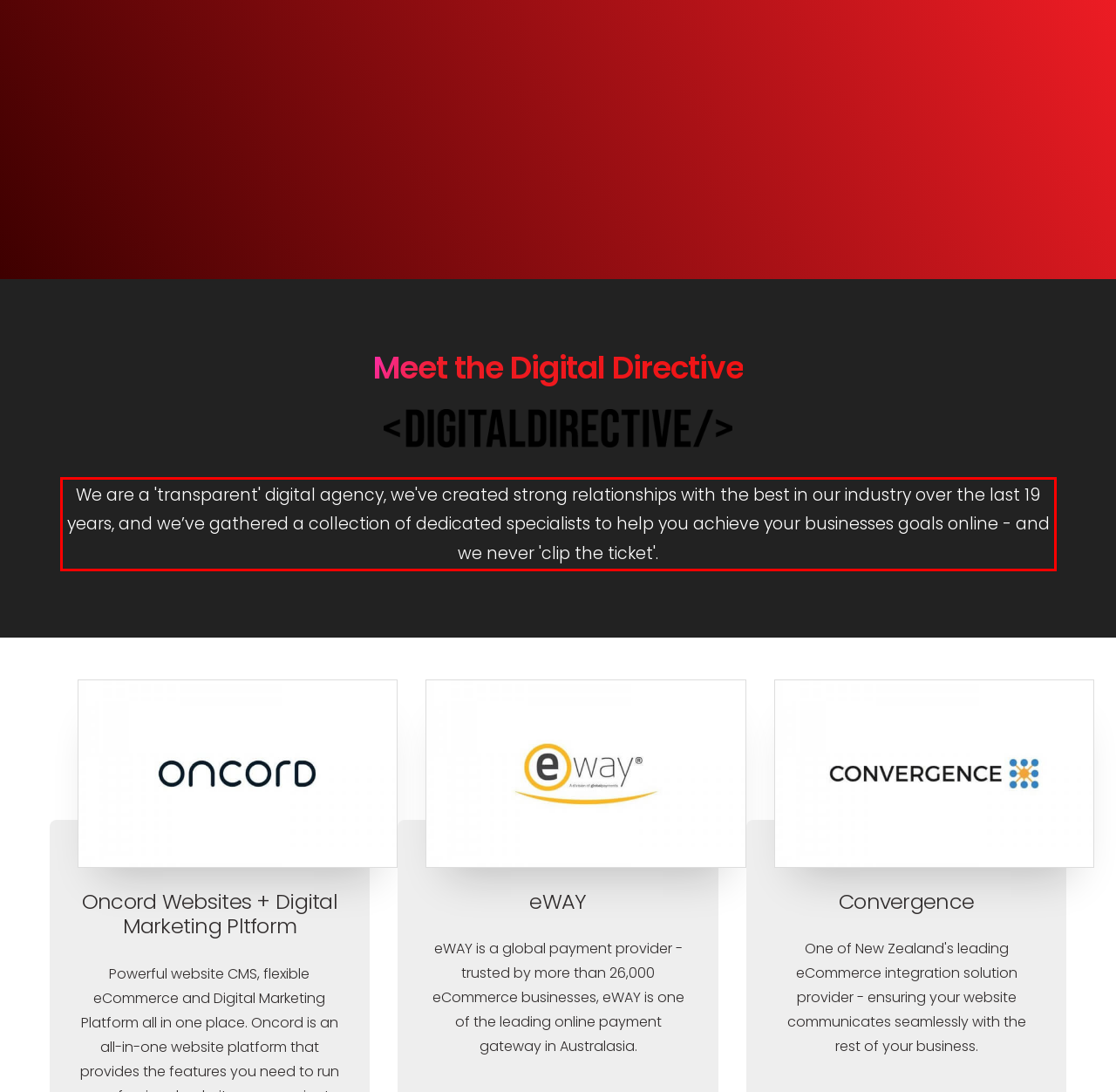Please analyze the screenshot of a webpage and extract the text content within the red bounding box using OCR.

We are a 'transparent' digital agency, we've created strong relationships with the best in our industry over the last 19 years, and we’ve gathered a collection of dedicated specialists to help you achieve your businesses goals online - and we never 'clip the ticket'.